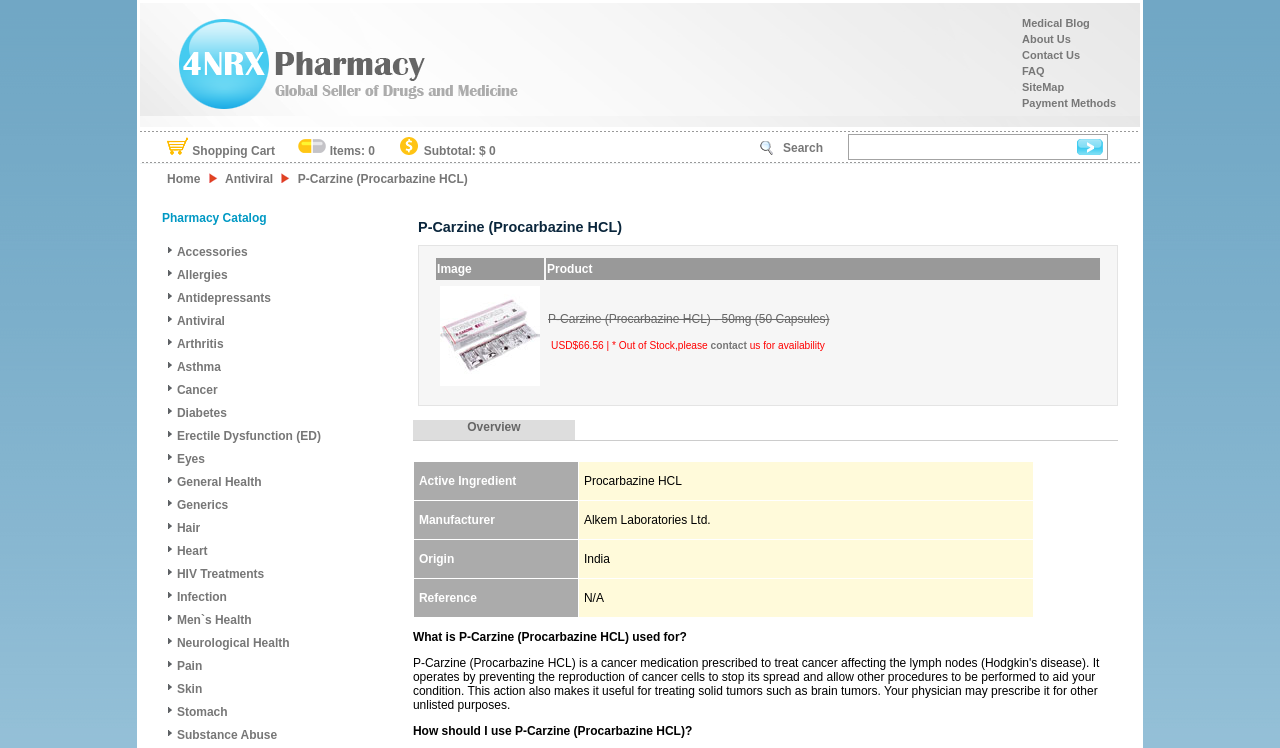What is the subtotal of the shopping cart?
Look at the screenshot and give a one-word or phrase answer.

$ 0